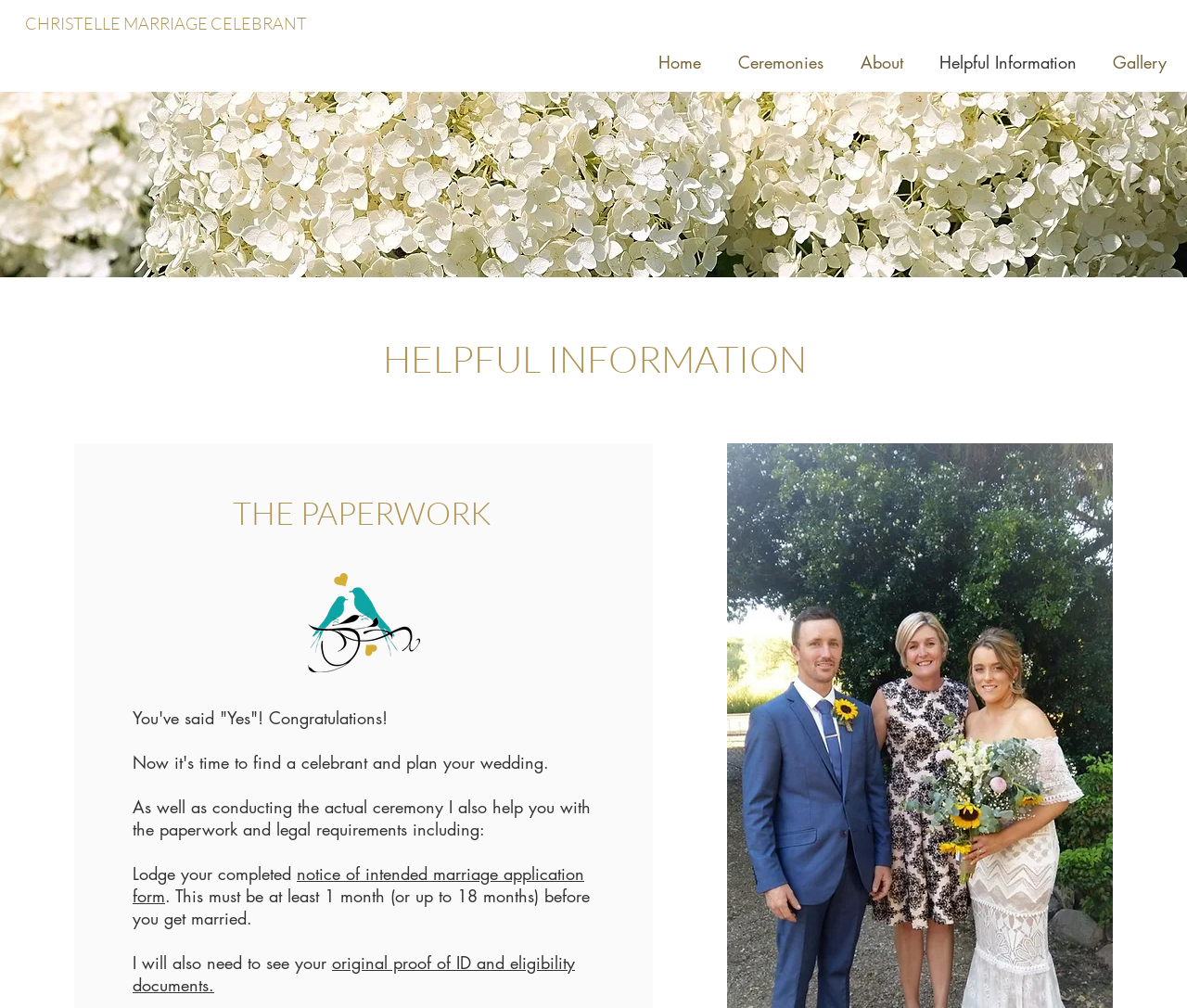Calculate the bounding box coordinates of the UI element given the description: ". This must be".

[0.139, 0.878, 0.227, 0.9]